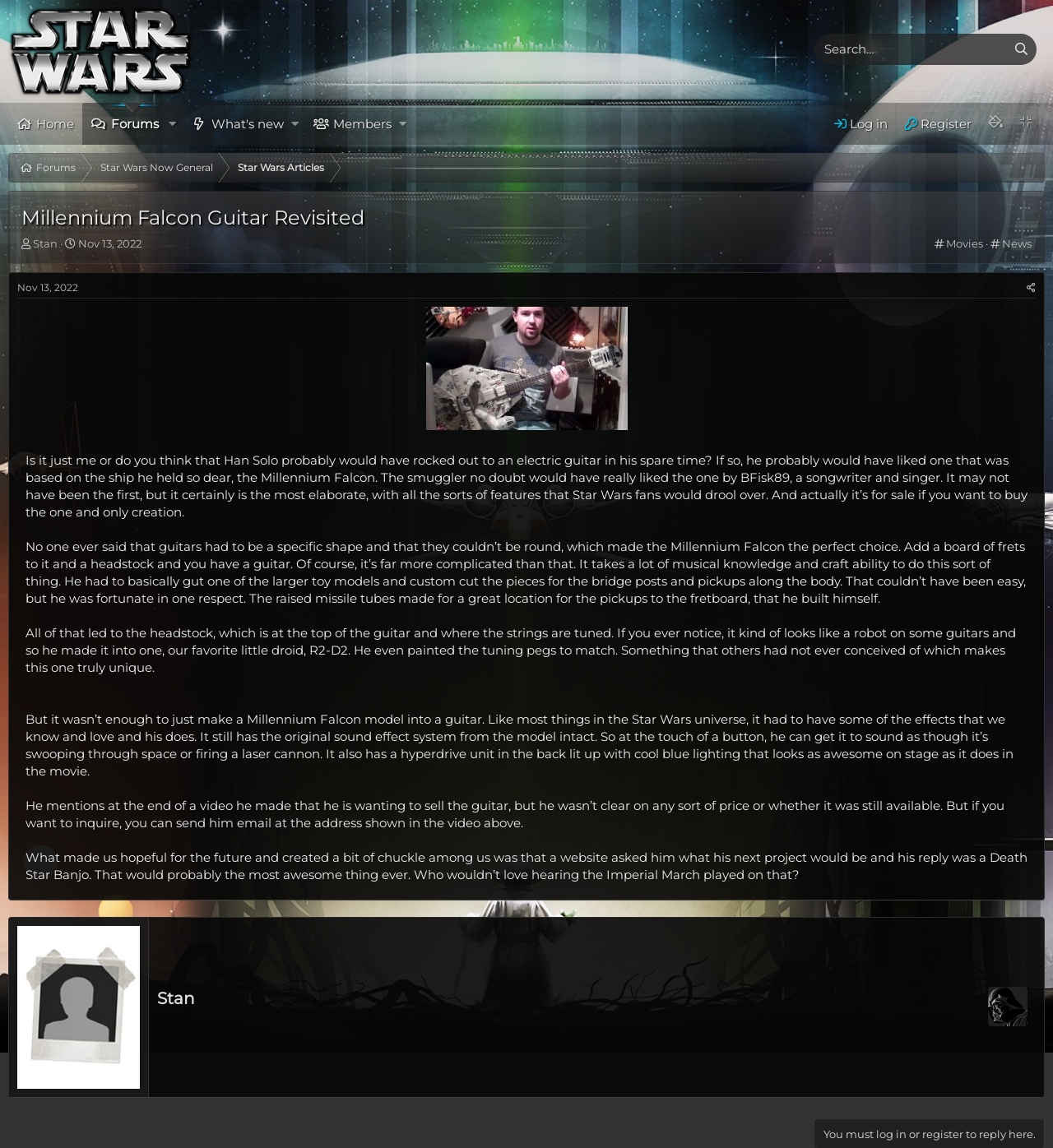Find the bounding box coordinates of the element I should click to carry out the following instruction: "Search for something".

[0.774, 0.03, 0.955, 0.056]